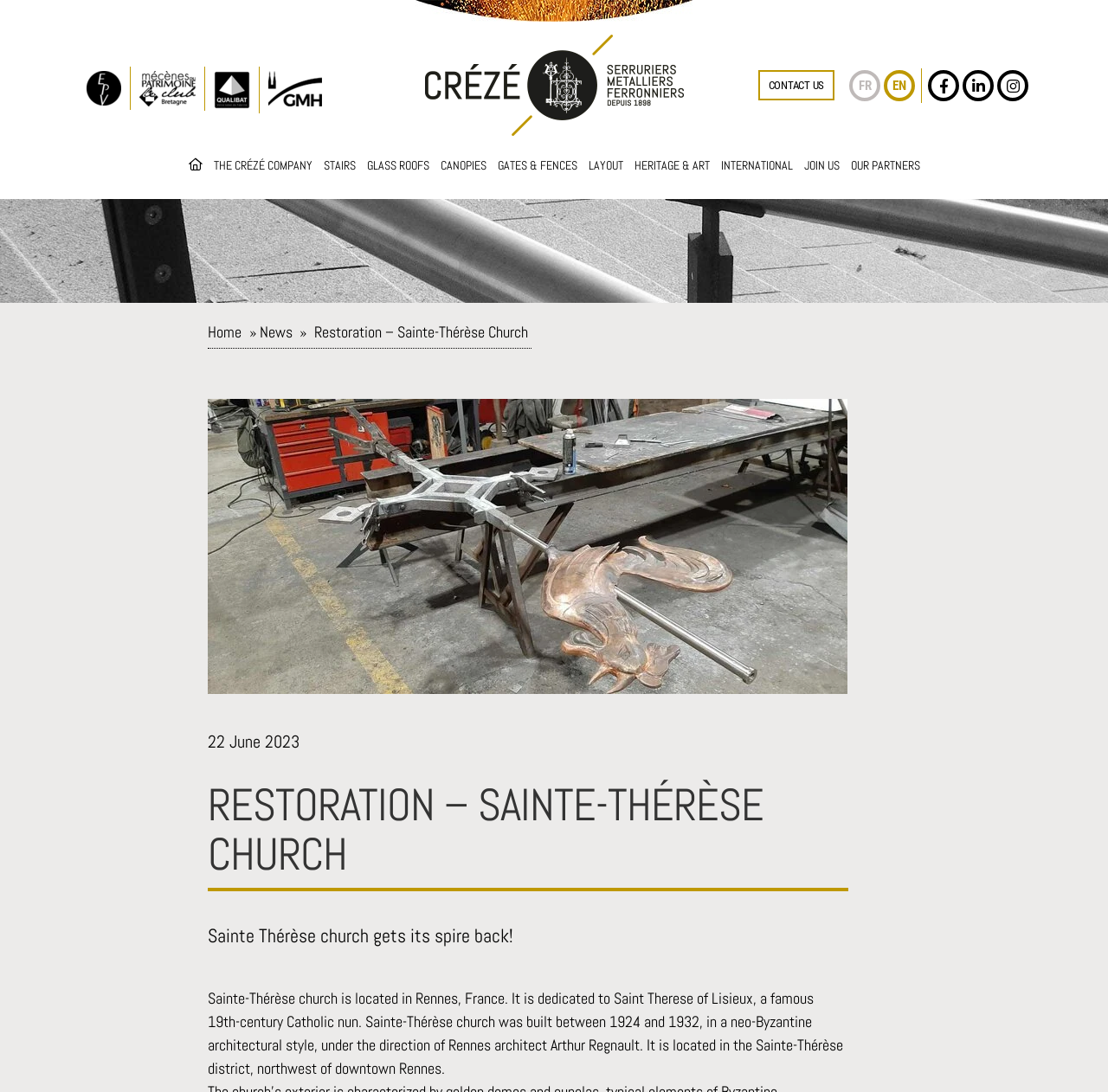Look at the image and write a detailed answer to the question: 
What is the name of the church being restored?

I found the text 'Restoration – Sainte-Thérèse Church' in the webpage, which indicates that the church being restored is Sainte-Thérèse Church.